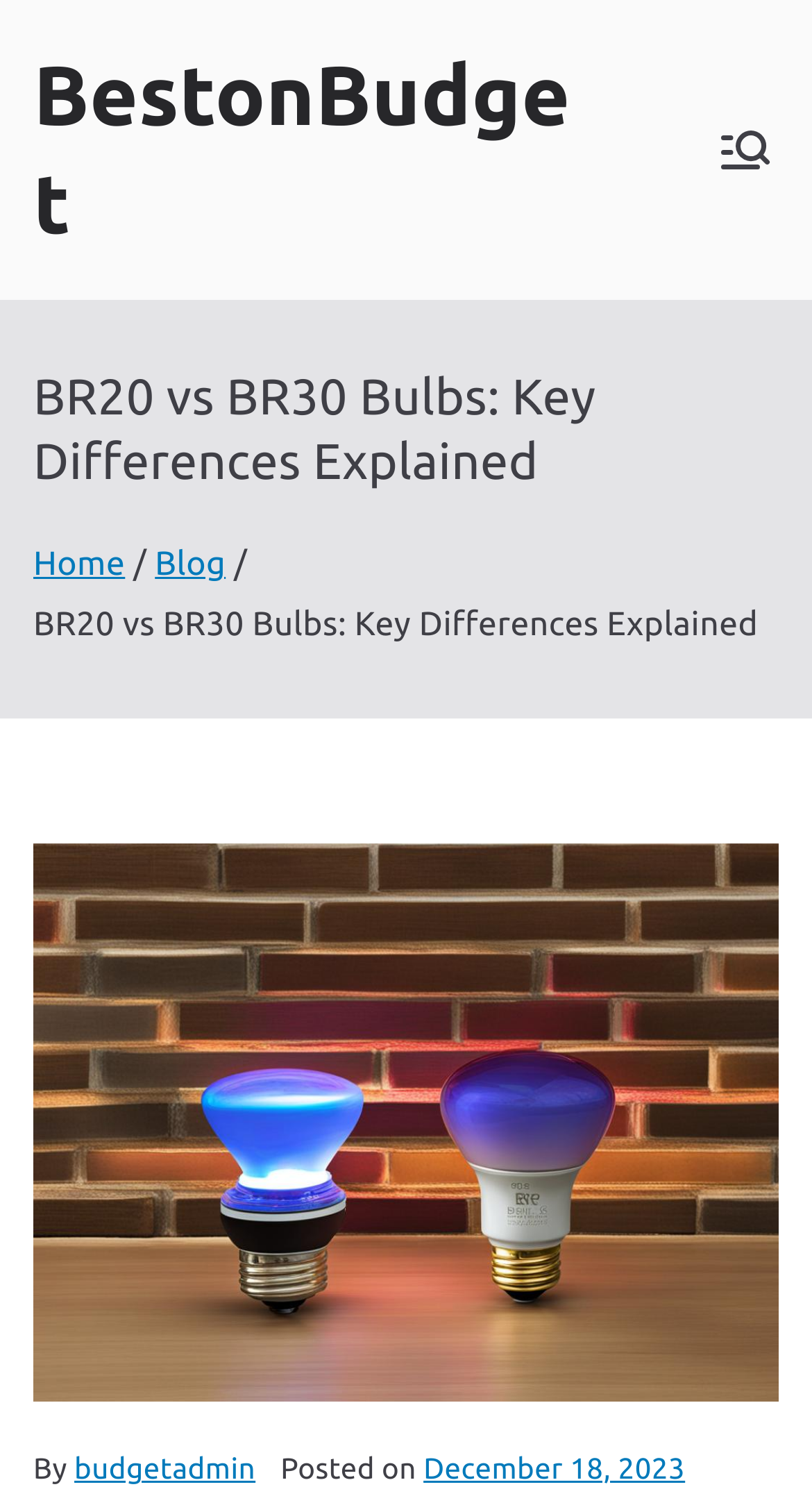Provide a comprehensive caption for the webpage.

The webpage is about comparing BR20 and BR30 bulbs, with a focus on their key differences. At the top left, there is a link to the website "BestonBudget" and a button labeled "Primary Menu" with an accompanying image, situated at the top right corner. 

Below the menu button, a prominent heading "BR20 vs BR30 Bulbs: Key Differences Explained" spans across the page. Underneath the heading, there is a navigation section labeled "Breadcrumbs" that contains links to "Home" and "Blog". 

Further down, there is a static text element that repeats the title "BR20 vs BR30 Bulbs: Key Differences Explained". To the right of this text, there is a large image related to BR20 vs BR30 bulbs, taking up most of the page's width. 

At the very bottom of the page, there is a section with information about the article's author and publication date. The text "By" is followed by a link to the author "budgetadmin", and then the text "Posted on" is followed by a link to the publication date "December 18, 2023", which also contains a time element.